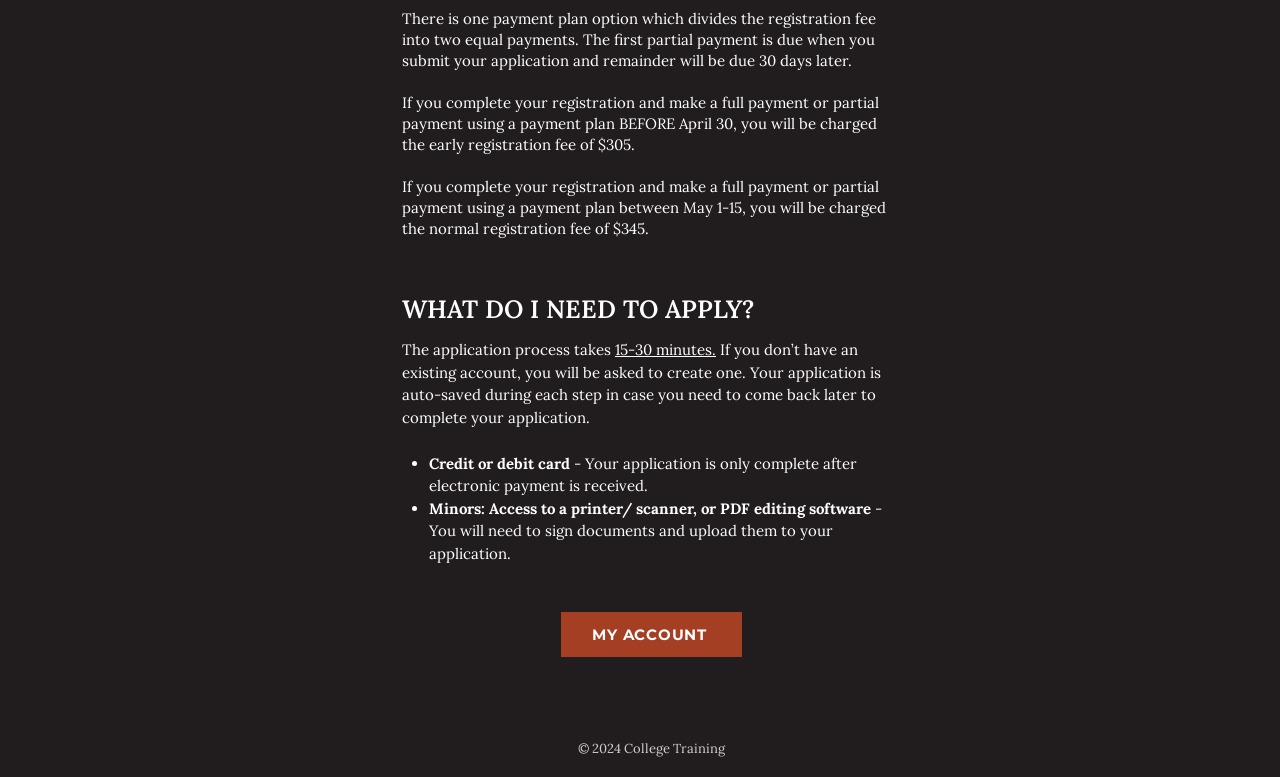How long does the application process take?
Answer the question with a detailed and thorough explanation.

The application process takes 15-30 minutes, as mentioned in the paragraph that starts with 'The application process takes'.